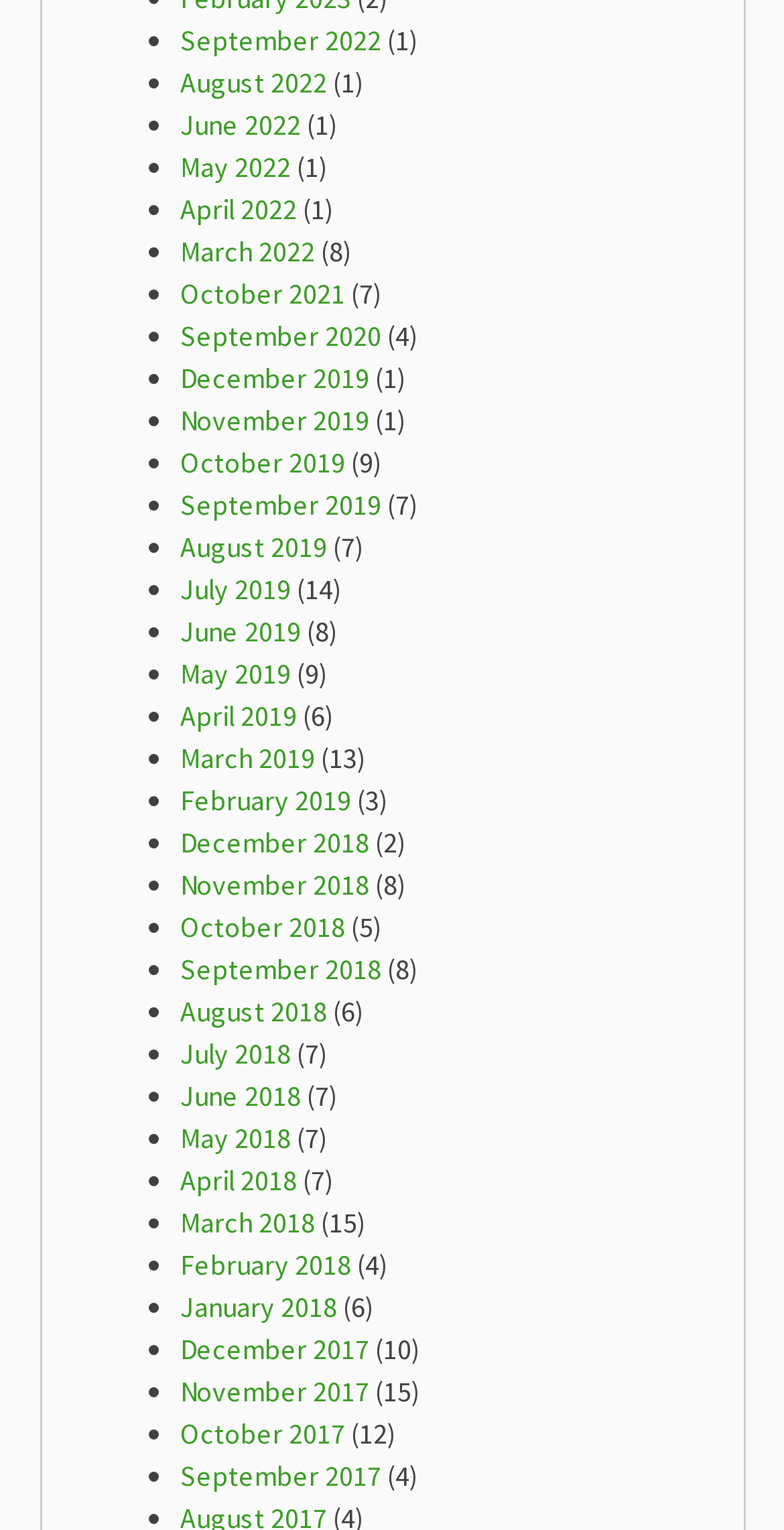Pinpoint the bounding box coordinates of the element that must be clicked to accomplish the following instruction: "View March 2019". The coordinates should be in the format of four float numbers between 0 and 1, i.e., [left, top, right, bottom].

[0.229, 0.484, 0.401, 0.507]